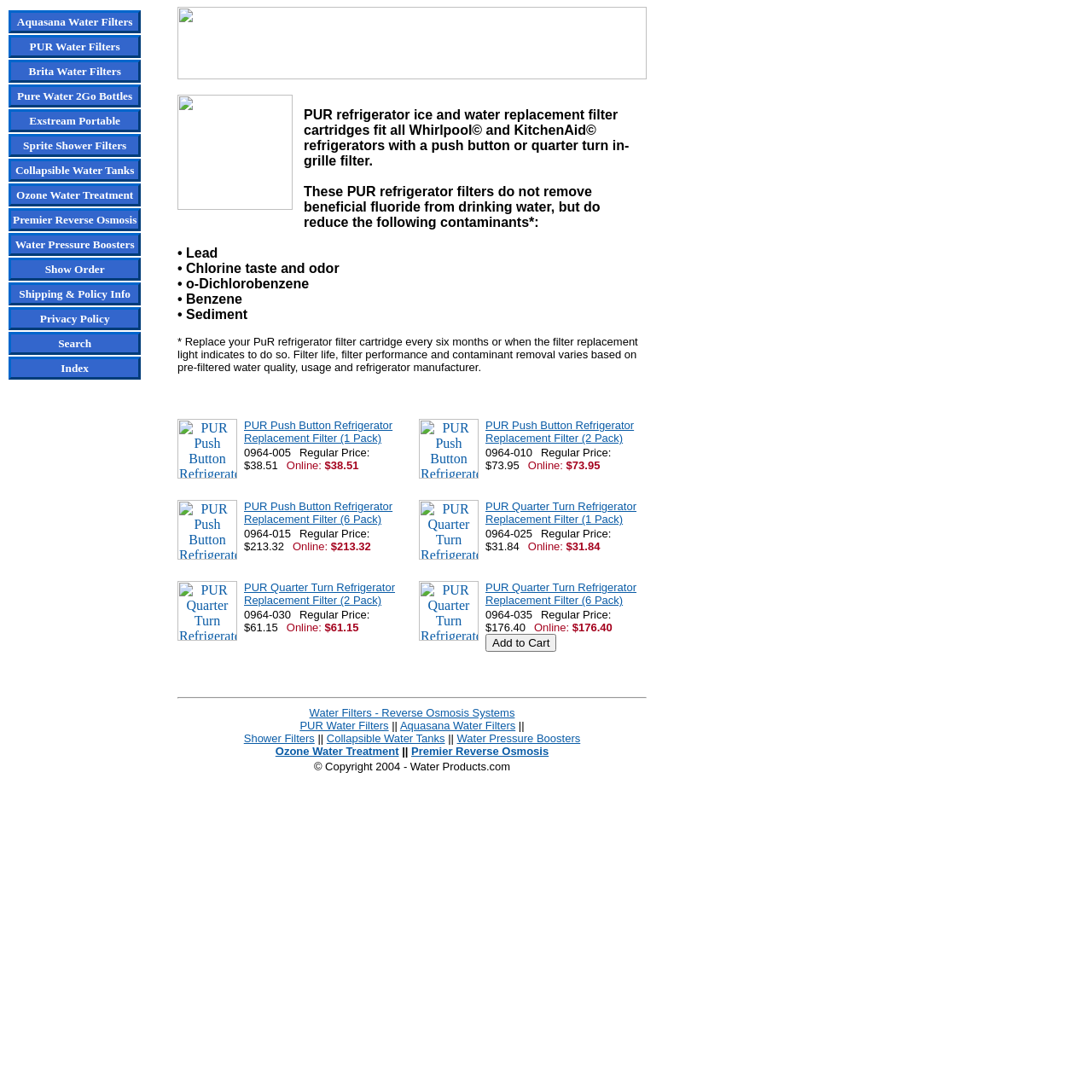Identify the bounding box coordinates for the element you need to click to achieve the following task: "Click the PUR Push Button Refrigerator Replacement Filter (1 Pack) link". The coordinates must be four float values ranging from 0 to 1, formatted as [left, top, right, bottom].

[0.162, 0.427, 0.217, 0.441]